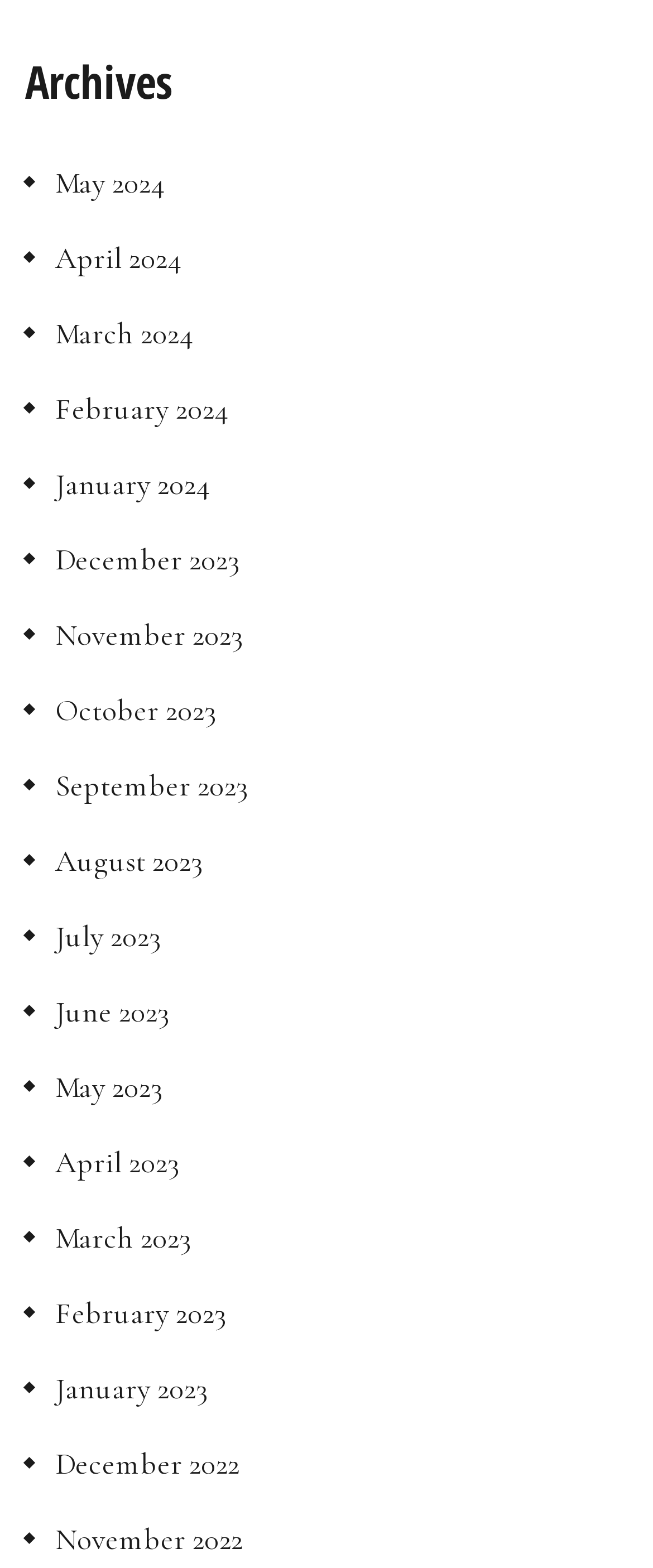Give a one-word or phrase response to the following question: What is the latest month listed?

May 2024